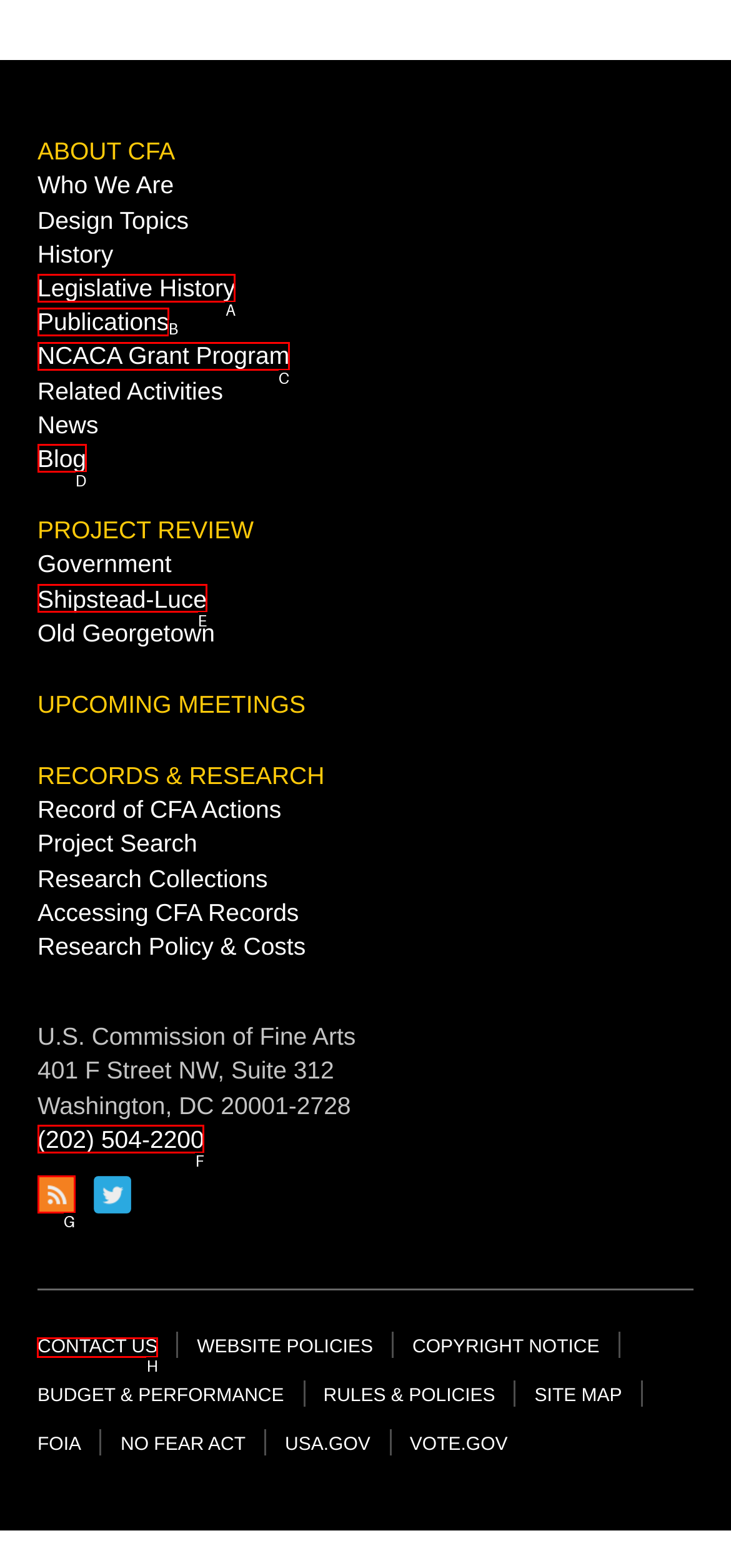Show which HTML element I need to click to perform this task: Contact US Answer with the letter of the correct choice.

H